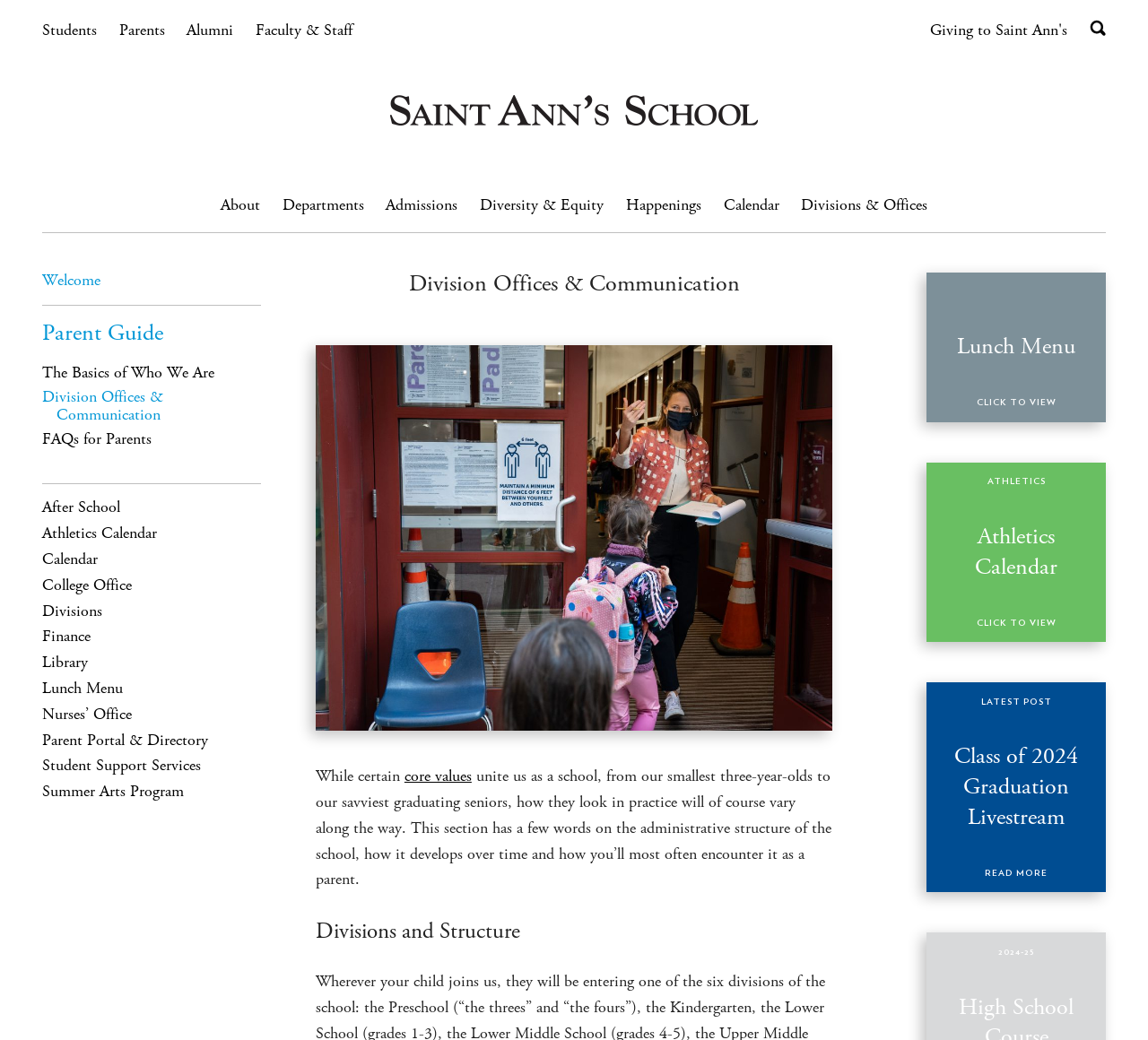Provide a thorough description of this webpage.

This webpage is about Saint Ann's School in Brooklyn, with a focus on its divisions and offices. At the top, there are five links: "Students", "Parents", "Alumni", "Faculty & Staff", and "Giving to Saint Ann's", followed by an image. Below these links, there is a prominent link to "Saint Ann's School" with a corresponding image.

The main content of the page is divided into two sections. On the left, there are several links to various pages, including "Welcome", "Parent Guide", "The Basics of Who We Are", "Division Offices & Communication", "FAQs for Parents", and others. These links are stacked vertically, with a horizontal separator line above them.

On the right, there is a section with a heading "Division Offices & Communication". Below this heading, there is a paragraph of text that describes the school's core values and how they are practiced. This text is followed by a link to "core values" and another paragraph that explains the administrative structure of the school.

Further down, there are three links with tables: "Lunch Menu", "Athletics Calendar", and "Class of 2024 Graduation Livestream". Each link has a table with a heading and a "CLICK TO VIEW" or "READ MORE" button.

Overall, the webpage provides an overview of Saint Ann's School, its divisions, and offices, with links to more information and resources for parents and students.